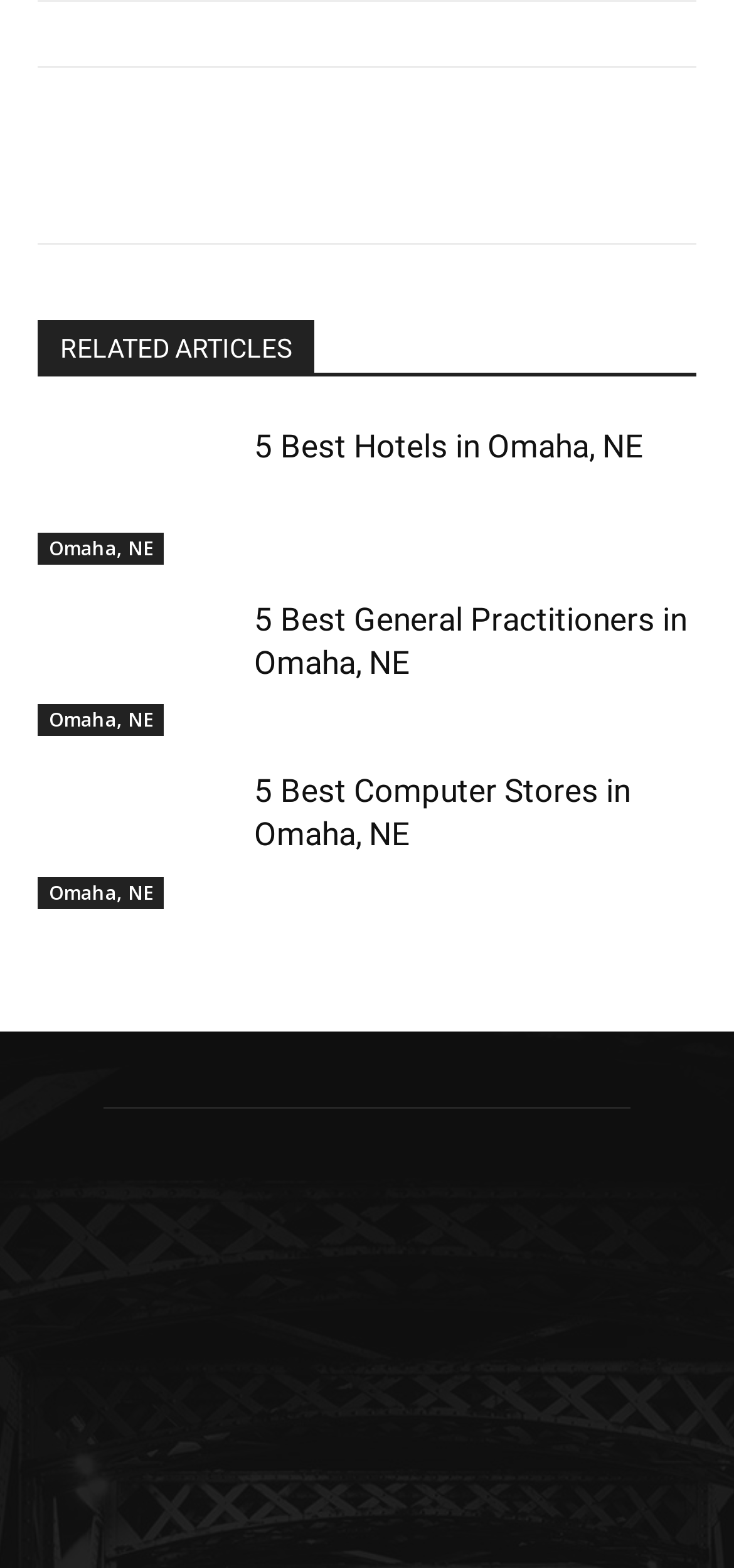Please determine the bounding box coordinates of the section I need to click to accomplish this instruction: "Click on the link to Omaha, NE".

[0.051, 0.339, 0.223, 0.36]